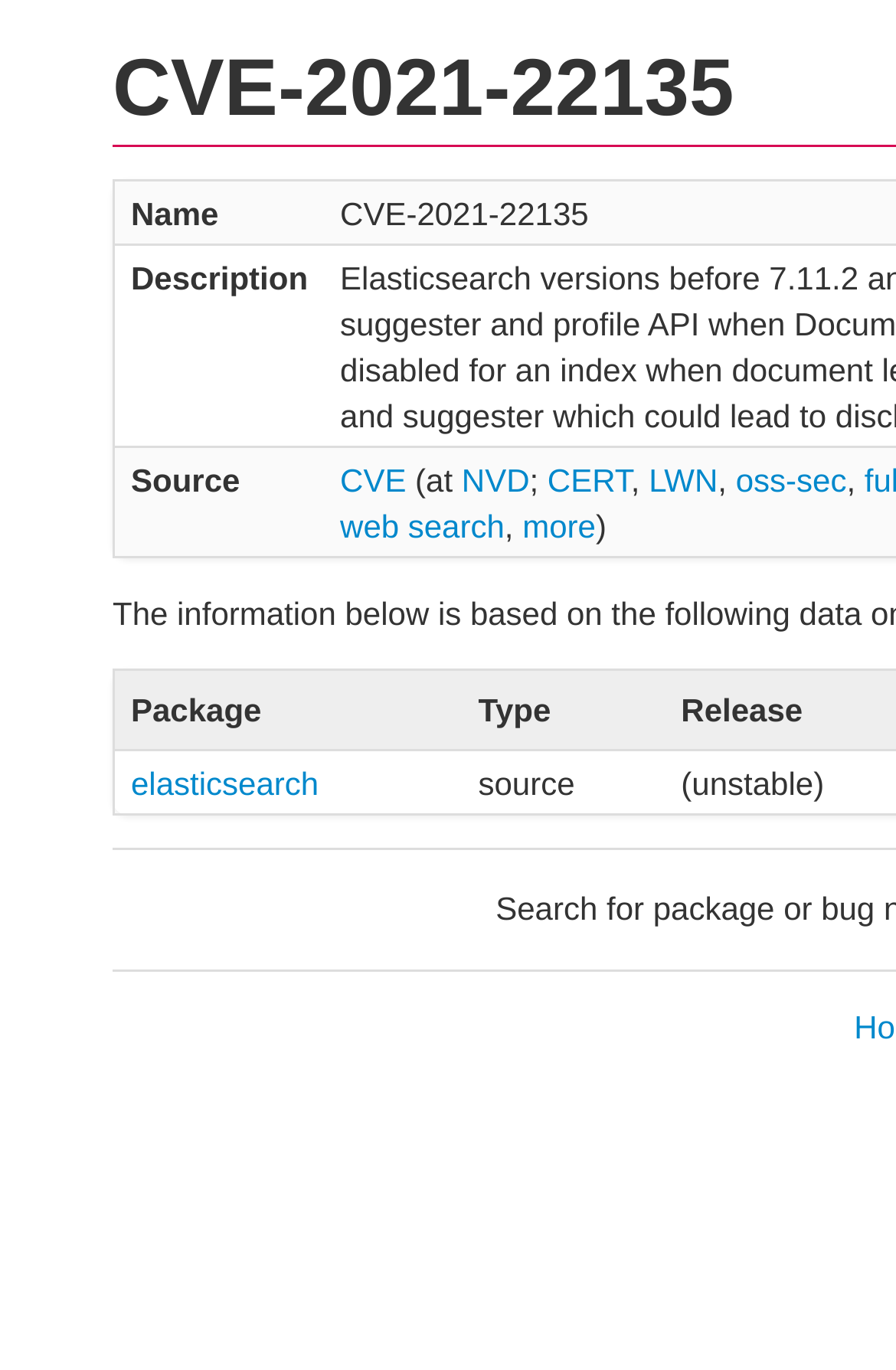Refer to the image and answer the question with as much detail as possible: What is the name of the first package?

I looked at the gridcell elements and found the first package name under the 'Package' column header, which is 'elasticsearch'.